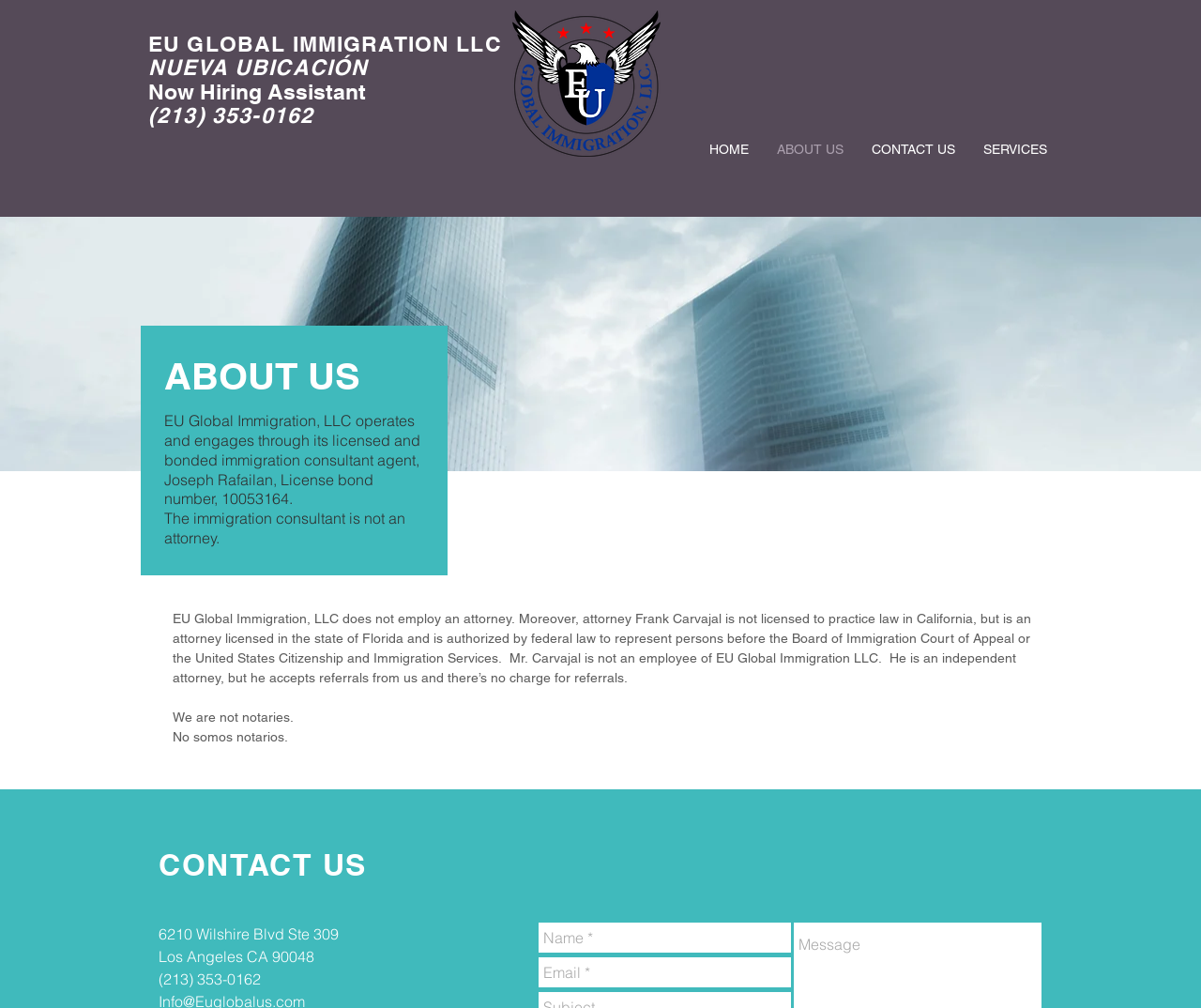What is the address of the company? Please answer the question using a single word or phrase based on the image.

6210 Wilshire Blvd Ste 309, Los Angeles CA 90048